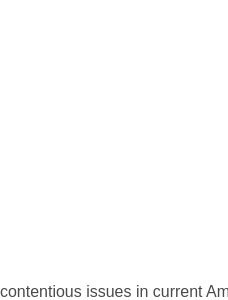What was the outcome of the 1980 election?
Refer to the image and give a detailed answer to the question.

According to the caption, the 1980 election marked a shift in allegiance for many conservative voters from the Democratic Party to the Republican Party, indicating a significant change in the political landscape.